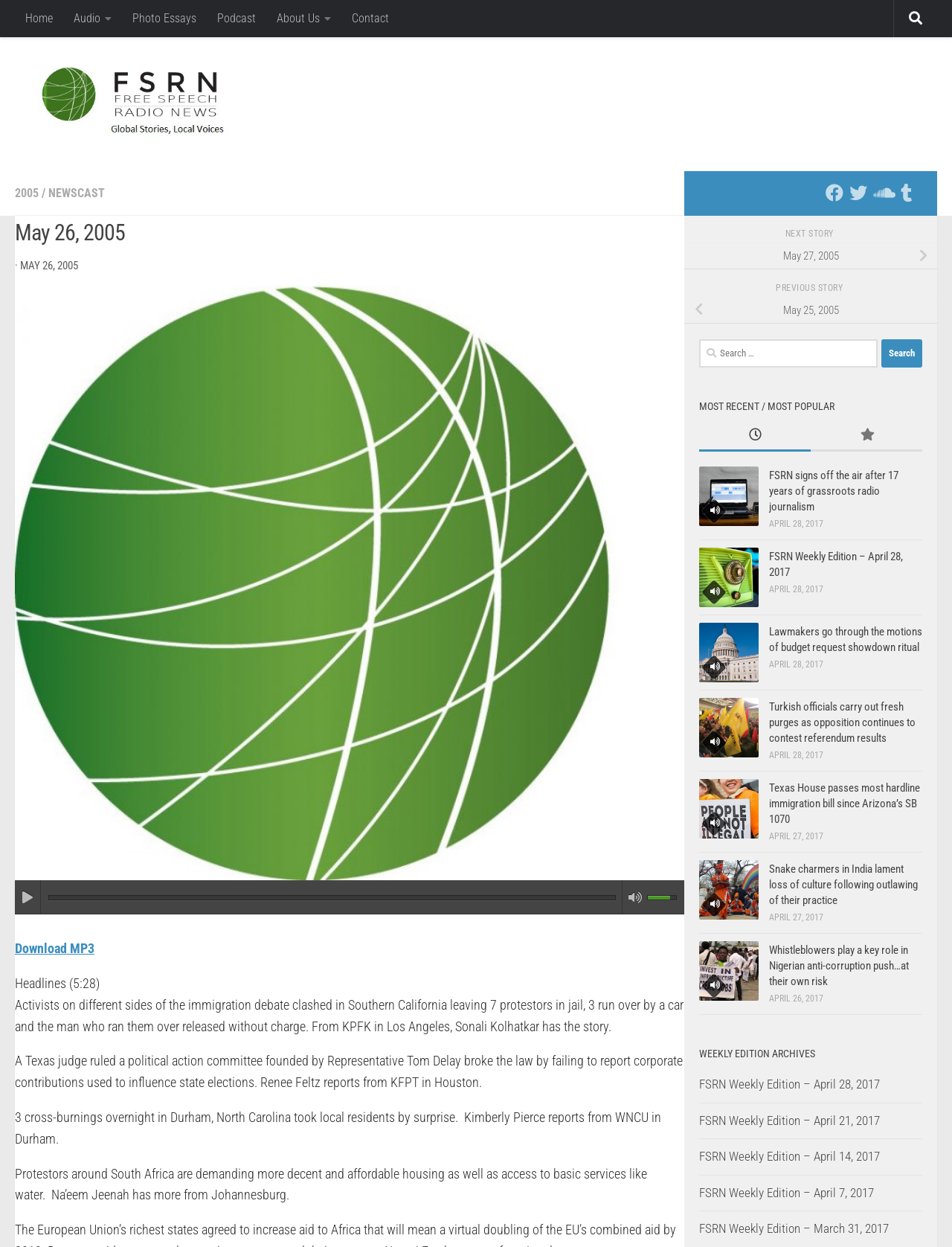Bounding box coordinates must be specified in the format (top-left x, top-left y, bottom-right x, bottom-right y). All values should be floating point numbers between 0 and 1. What are the bounding box coordinates of the UI element described as: Download MP3

[0.016, 0.754, 0.099, 0.767]